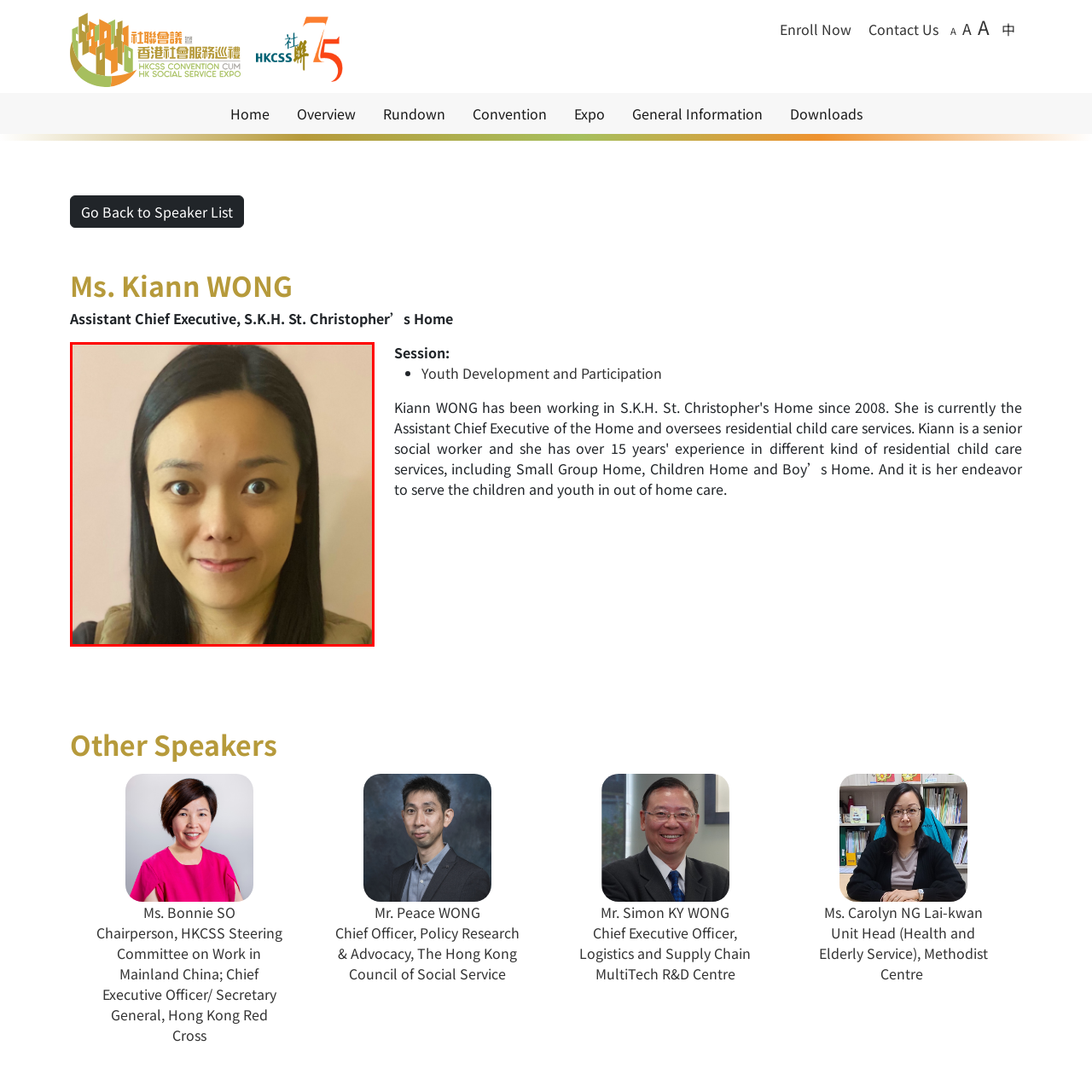What is the tone of Ms. Kiann Wong's expression?
Analyze the image enclosed by the red bounding box and reply with a one-word or phrase answer.

Friendly